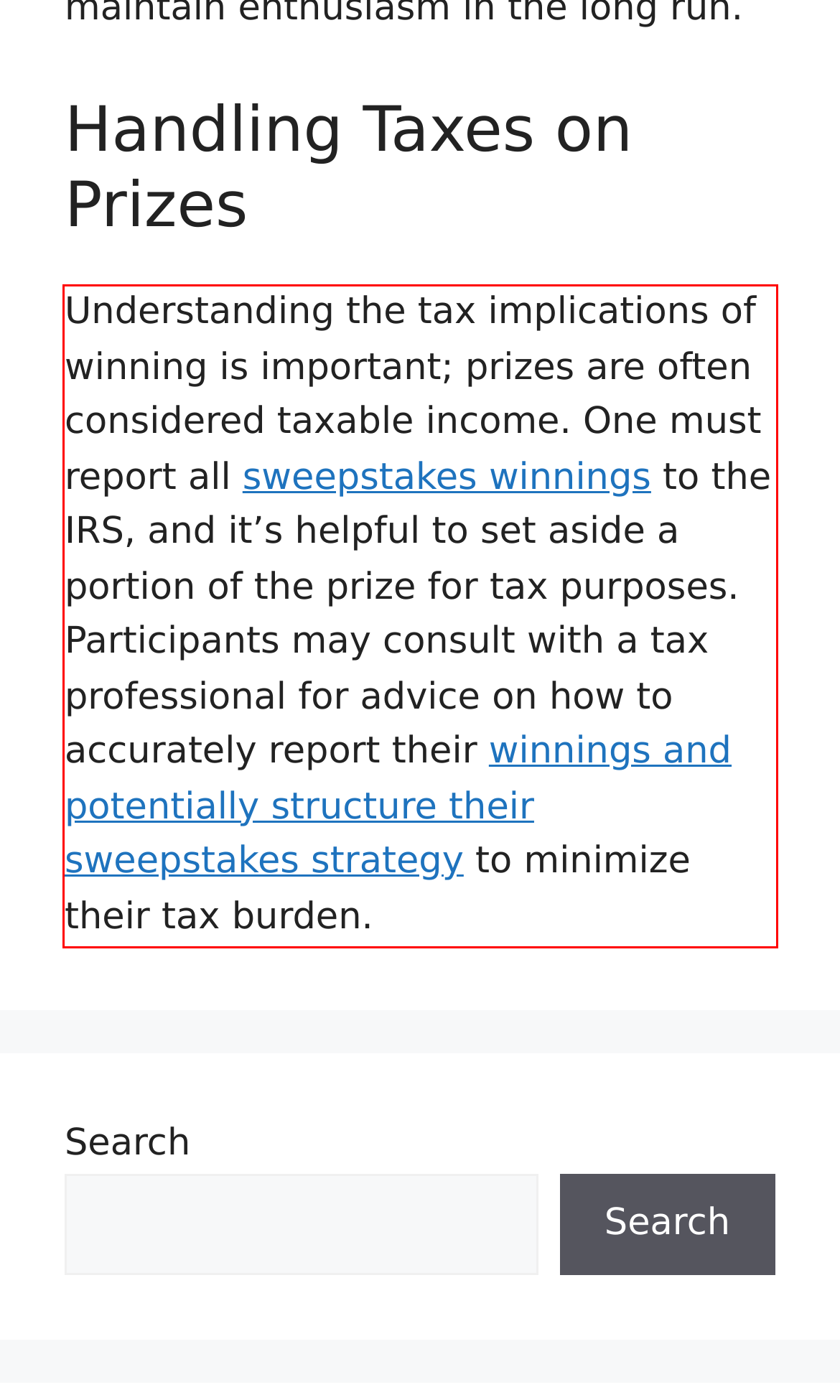Analyze the screenshot of the webpage and extract the text from the UI element that is inside the red bounding box.

Understanding the tax implications of winning is important; prizes are often considered taxable income. One must report all sweepstakes winnings to the IRS, and it’s helpful to set aside a portion of the prize for tax purposes. Participants may consult with a tax professional for advice on how to accurately report their winnings and potentially structure their sweepstakes strategy to minimize their tax burden.